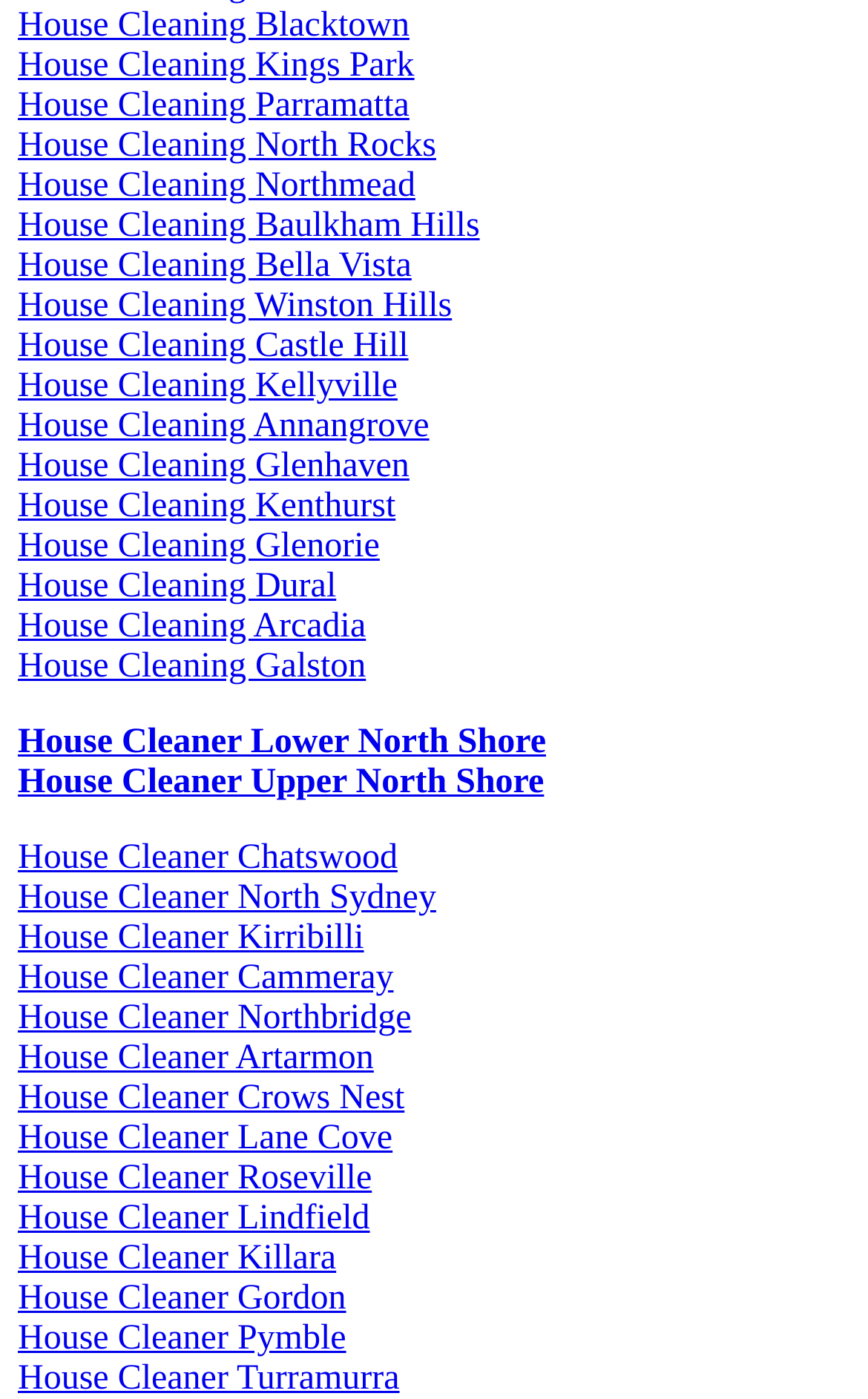Given the description "House Cleaning Kellyville", determine the bounding box of the corresponding UI element.

[0.021, 0.262, 0.458, 0.29]